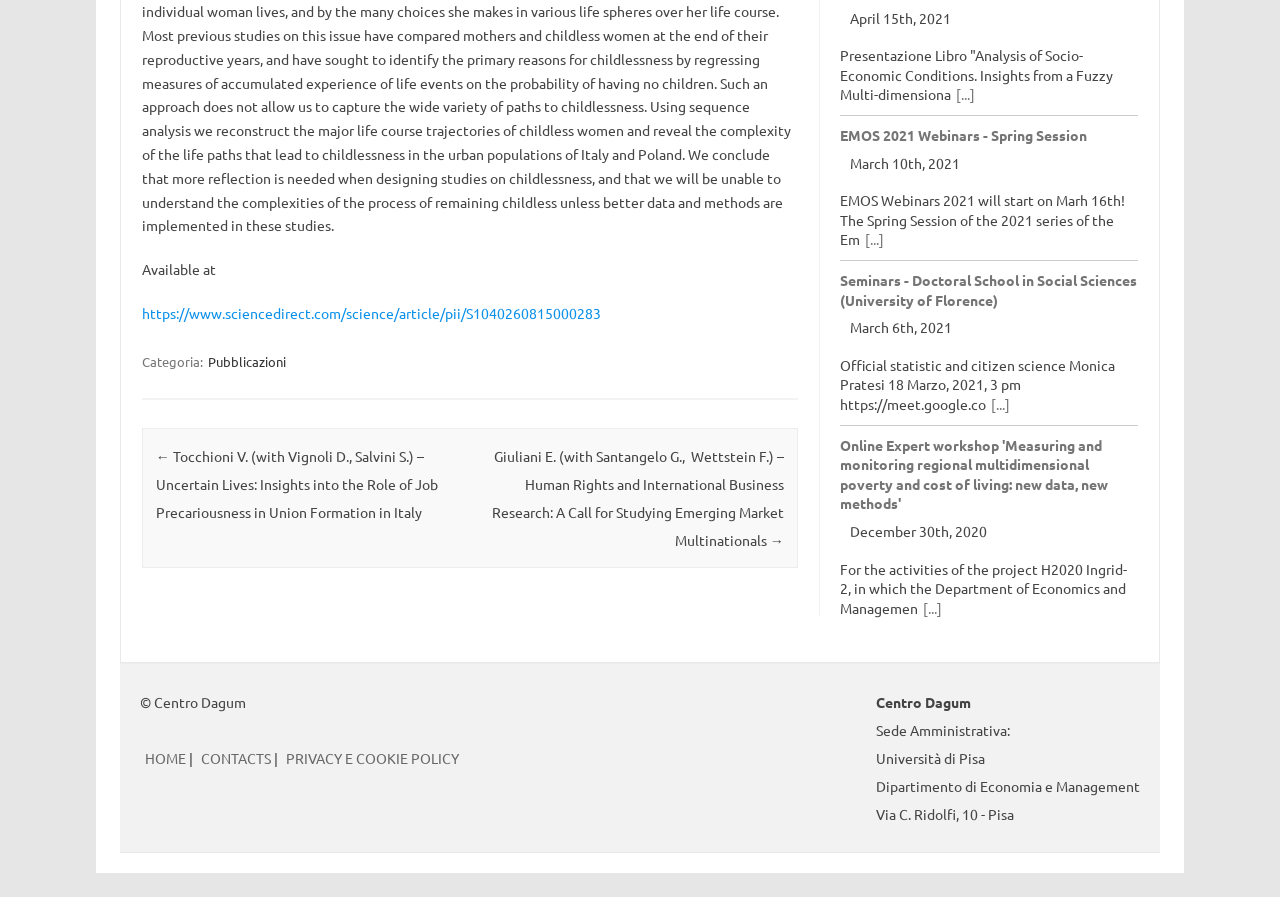Highlight the bounding box of the UI element that corresponds to this description: "https://www.sciencedirect.com/science/article/pii/S1040260815000283".

[0.111, 0.339, 0.469, 0.359]